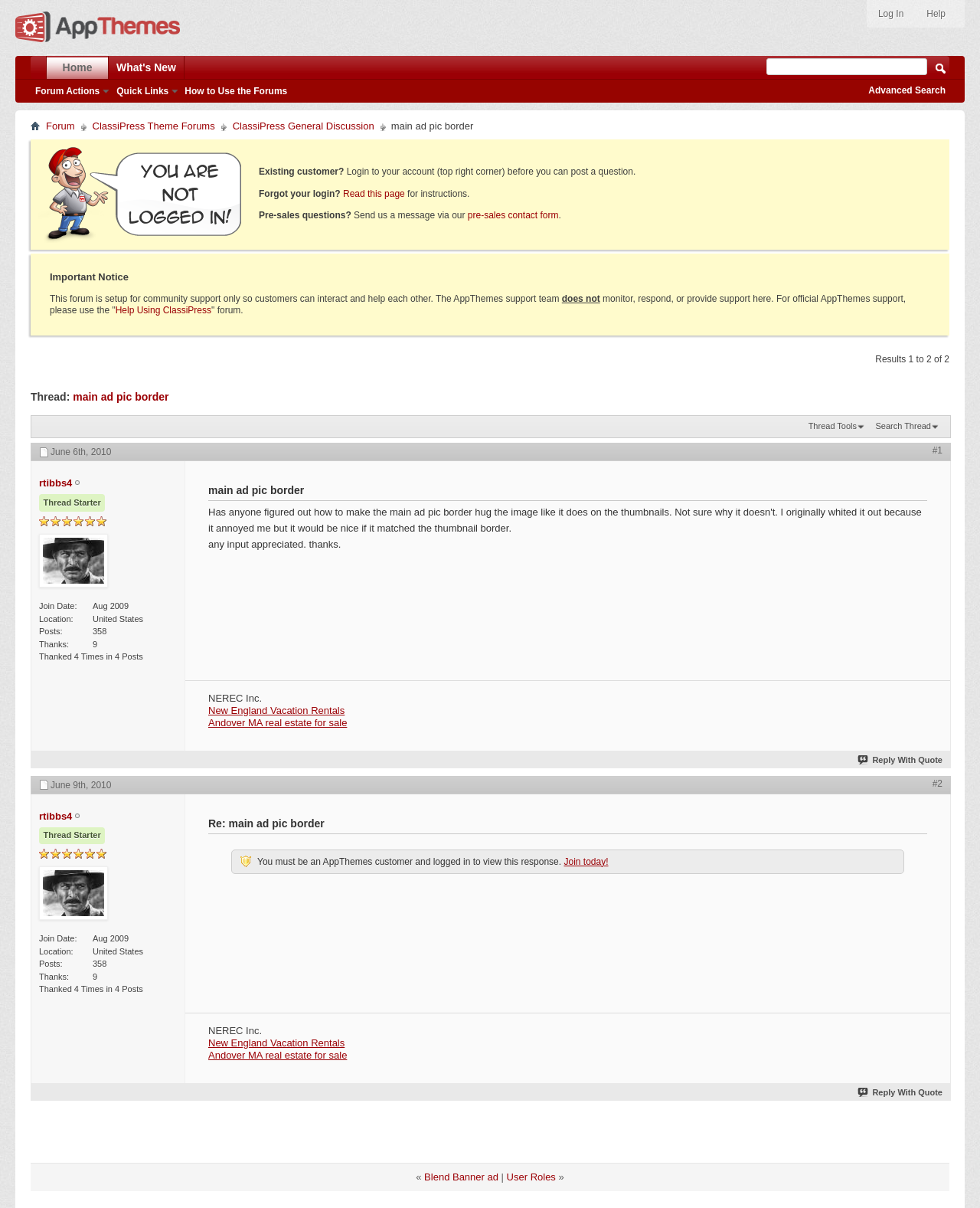Present a detailed account of what is displayed on the webpage.

This webpage appears to be a forum thread discussion page. At the top, there are several links to navigate to different sections of the forum, including "AppThemes Home", "Help", "Log In", and "Forum Actions". Below these links, there is a search bar and a "Submit" button.

The main content of the page is a thread discussion about "main ad pic border". The thread title is displayed prominently at the top of the content area, followed by the original post from the thread starter, "rtibbs4". The post includes a brief message asking for help with making the main ad picture border hug the image like it does on thumbnails.

Below the original post, there are several replies from other users, including a response from "rtibbs4" themselves. Each reply includes the user's avatar, username, and post content. The post content includes text and links to other relevant pages.

To the right of the main content area, there is a sidebar with several links and pieces of information, including a "Quick Links" section, a "How to Use the Forums" link, and a "What's New" link. There is also a section displaying the user's profile information, including their join date, location, and number of posts.

At the bottom of the page, there are links to reply to the thread and to navigate to other pages of the discussion. There is also a section displaying the thread's statistics, including the number of results and the date of the last post.